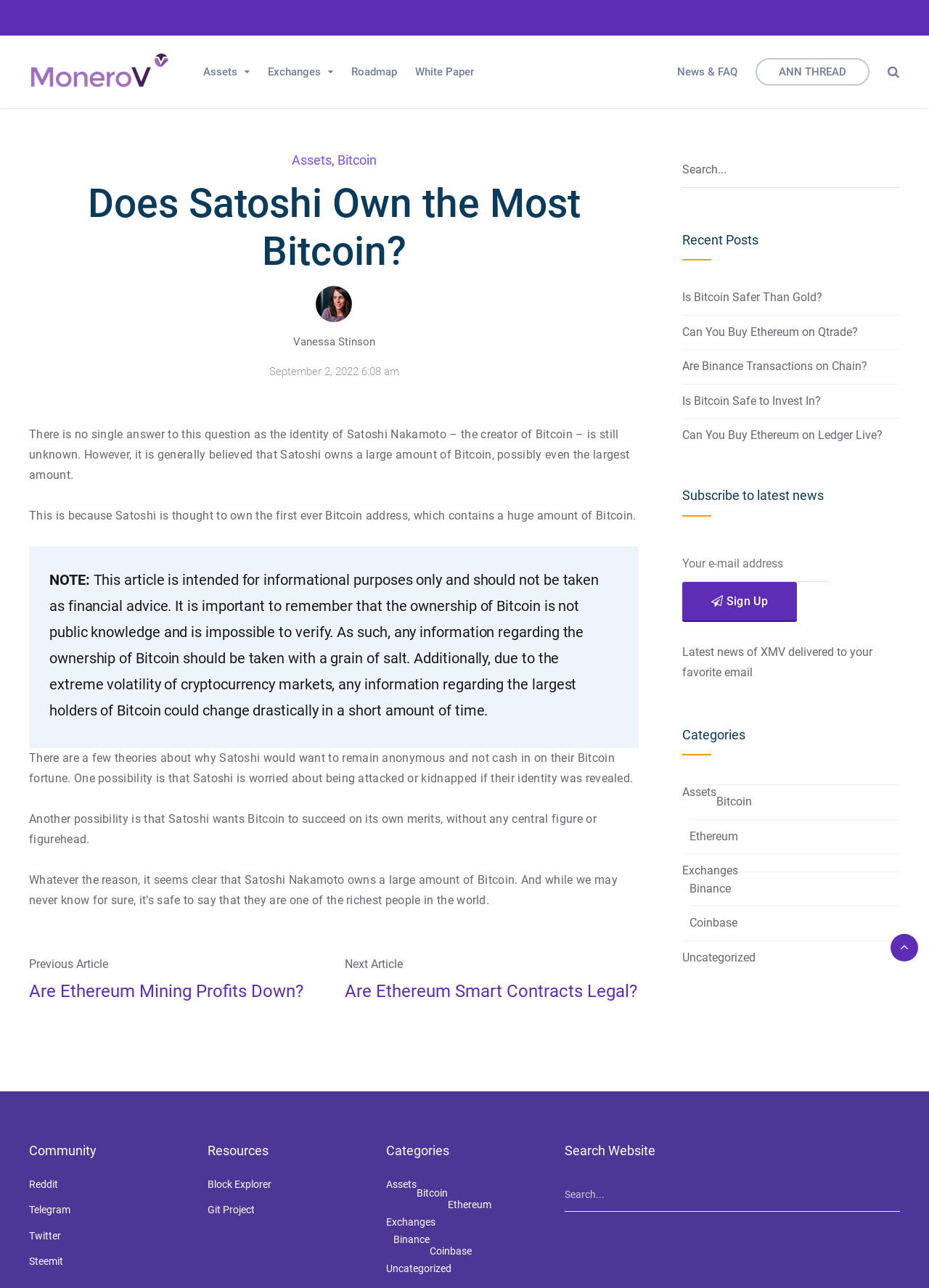From the details in the image, provide a thorough response to the question: What are the categories listed on the webpage?

The categories are listed in the 'Categories' section, which includes links to different topics such as Assets, Bitcoin, Ethereum, Exchanges, and Uncategorized.